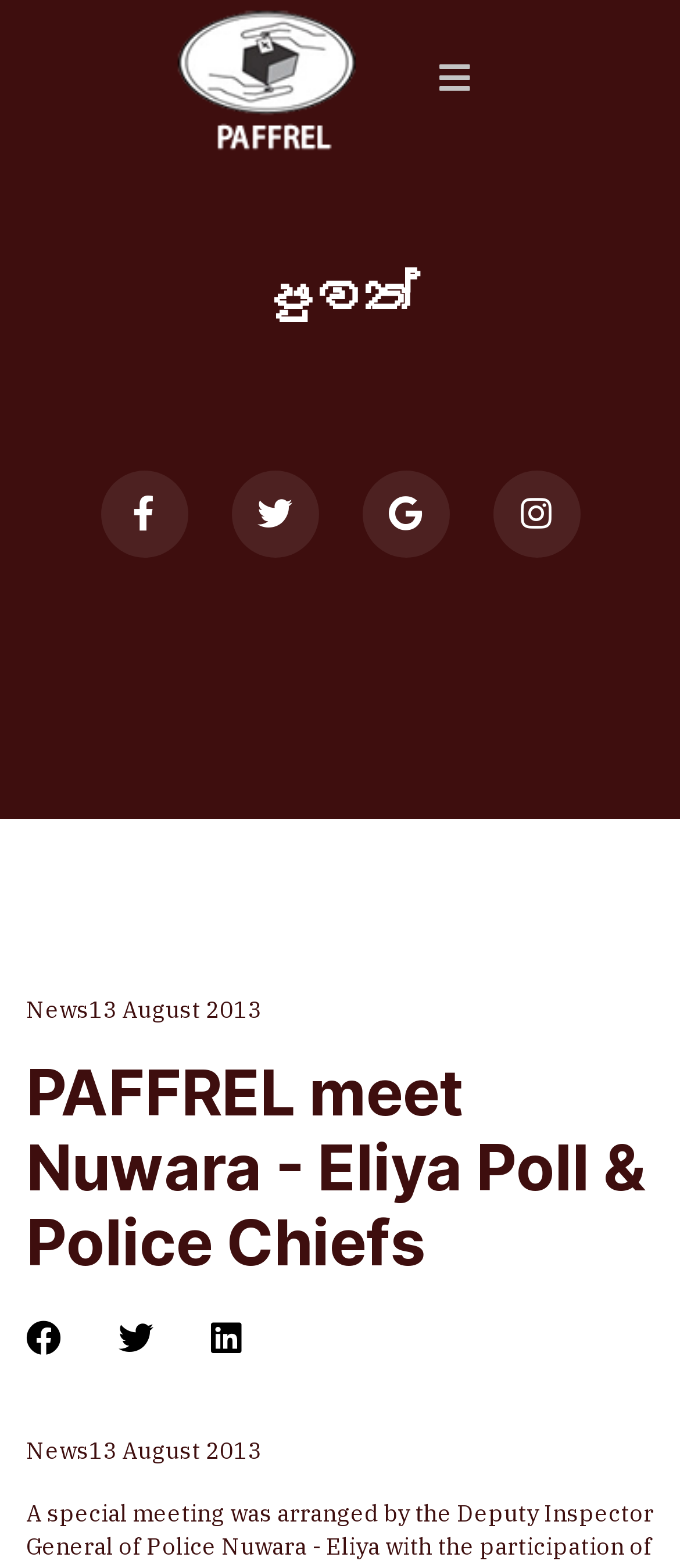Specify the bounding box coordinates of the region I need to click to perform the following instruction: "Share on Facebook". The coordinates must be four float numbers in the range of 0 to 1, i.e., [left, top, right, bottom].

[0.038, 0.837, 0.09, 0.87]